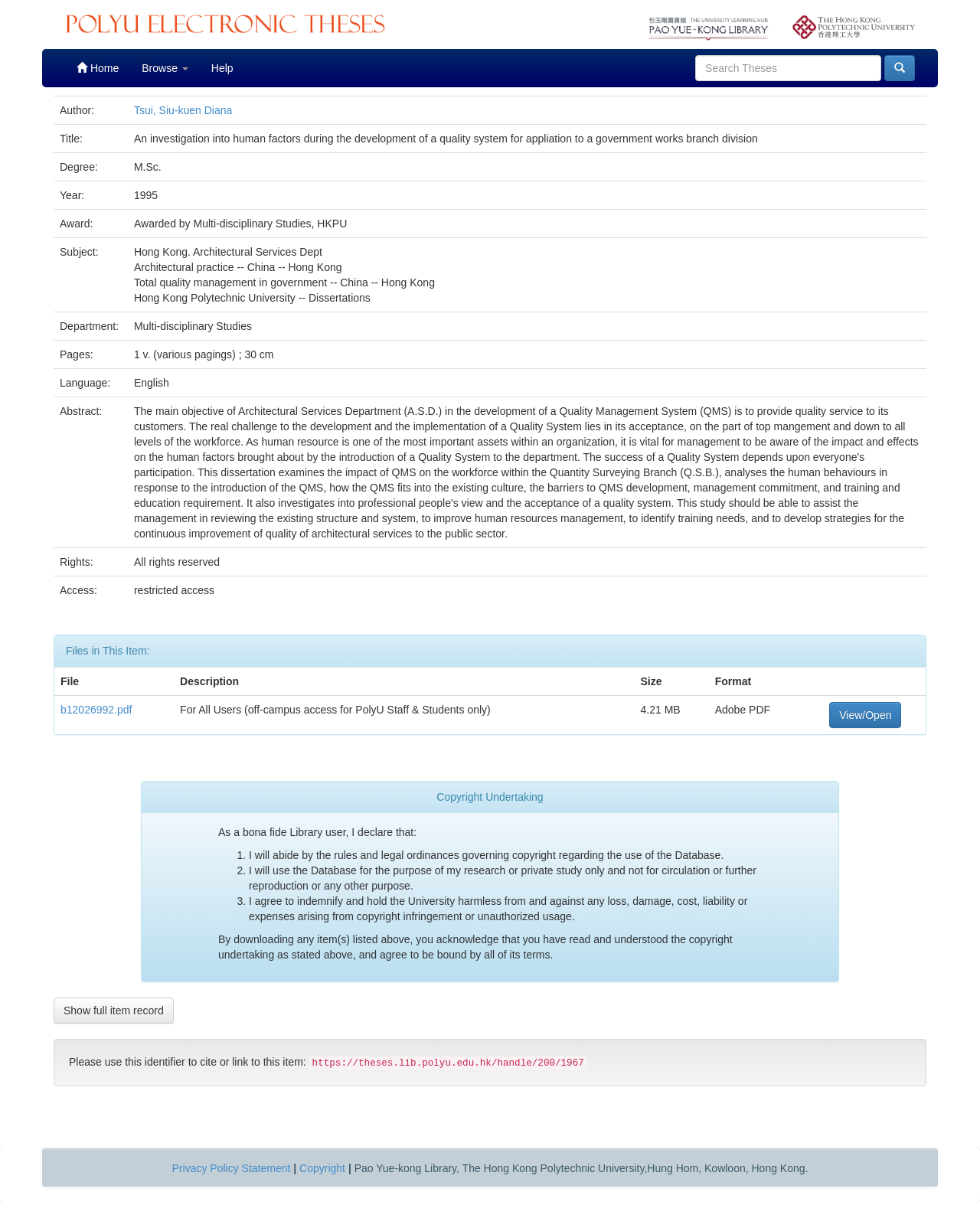Describe every aspect of the webpage comprehensively.

This webpage is a thesis record from the PolyU Electronic Theses database. At the top, there are three links with accompanying images, likely representing different sections of the website. Below these, there is a navigation menu with links to "Home", "Browse", and "Help".

The main content of the page is a table displaying the thesis details. The table has several rows, each containing information about the thesis, such as the author, title, degree, year, award, subject, department, pages, language, and abstract. The abstract is a lengthy text that summarizes the research conducted in the thesis.

Below the table, there is a section titled "Files in This Item:", which lists a single file, "b12026992.pdf", with its description, size, format, and a link to view or open the file.

Further down, there is a "Copyright Undertaking" section, which outlines the terms and conditions of using the database, including copyright rules and legal ordinances. The user is required to agree to these terms before downloading any items.

At the bottom of the page, there is a link to "Show full item record" and a note on how to cite or link to the item, with a provided URL.